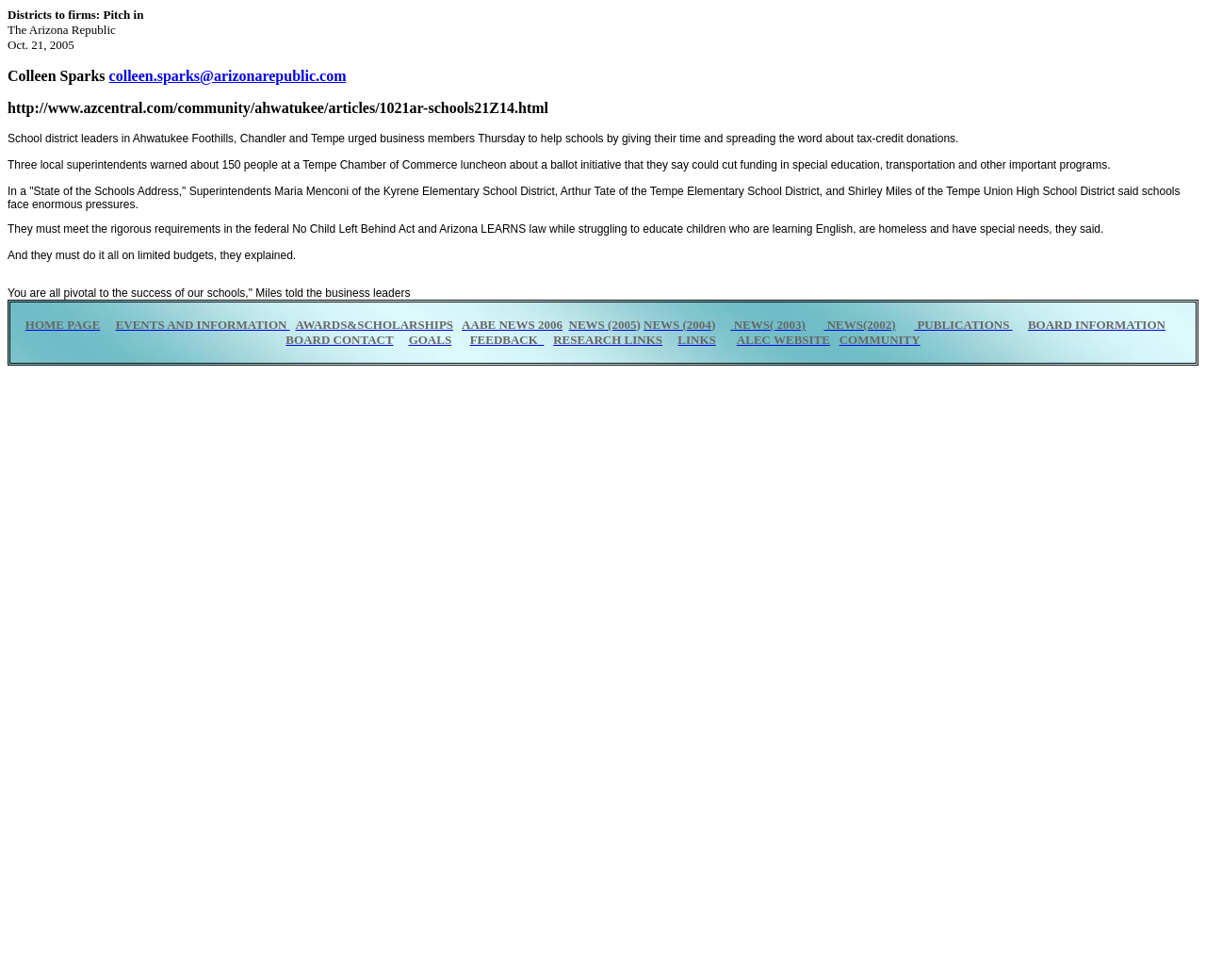Reply to the question below using a single word or brief phrase:
What is the topic of the news article?

School district leaders